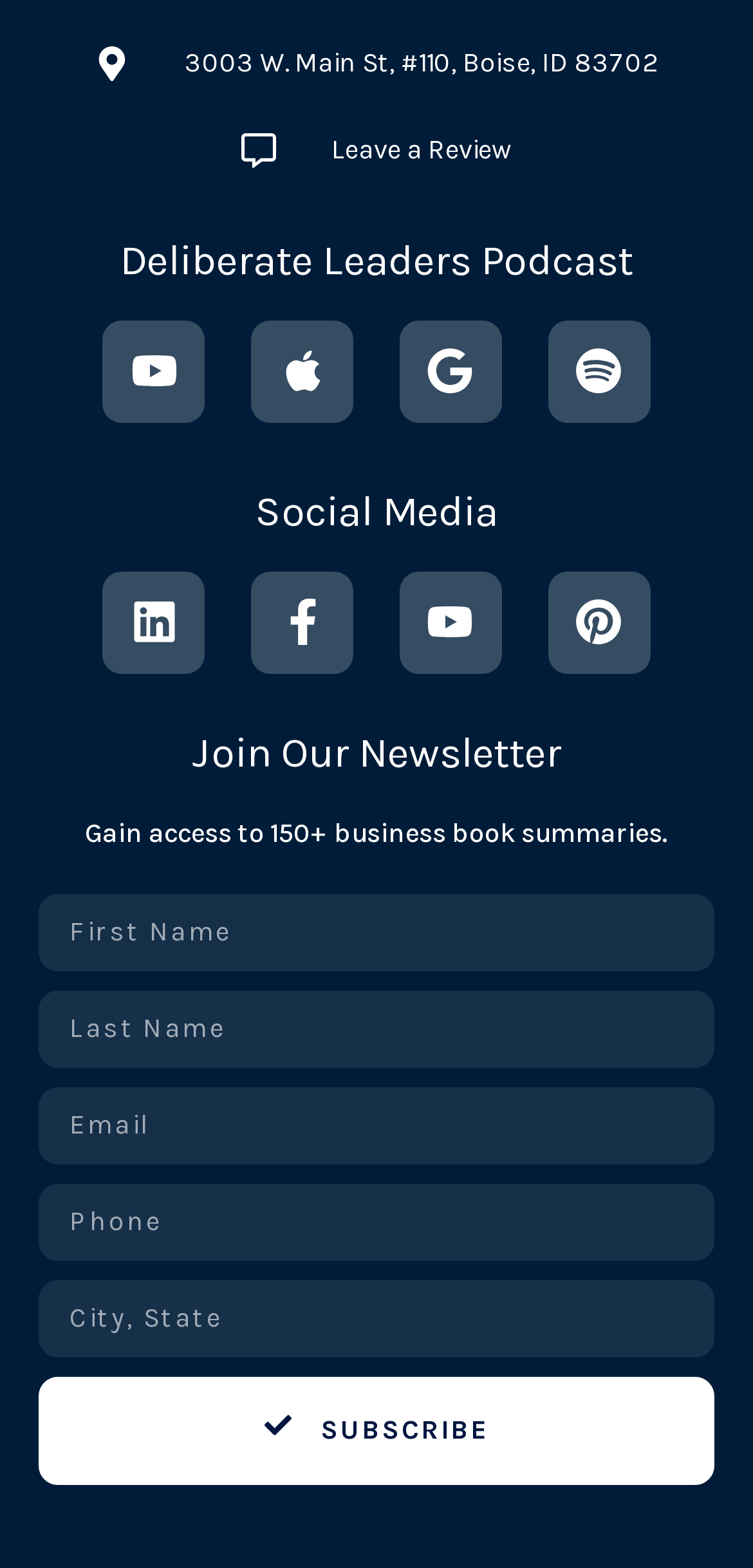Please specify the bounding box coordinates of the element that should be clicked to execute the given instruction: 'Click the Linkedin link'. Ensure the coordinates are four float numbers between 0 and 1, expressed as [left, top, right, bottom].

[0.137, 0.364, 0.272, 0.429]